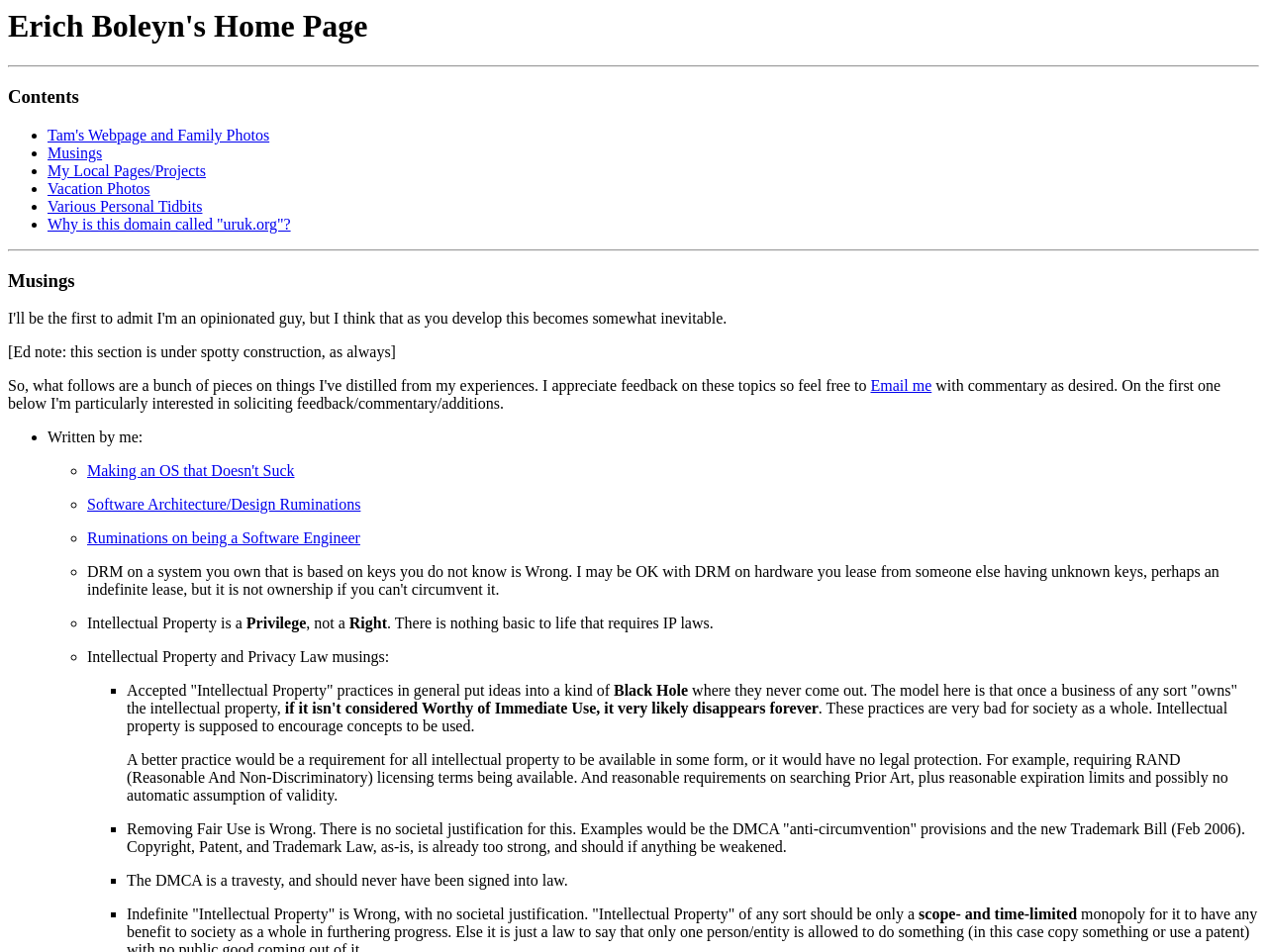Determine the bounding box coordinates of the clickable region to execute the instruction: "Click on 'Tam's Webpage and Family Photos'". The coordinates should be four float numbers between 0 and 1, denoted as [left, top, right, bottom].

[0.038, 0.133, 0.213, 0.151]